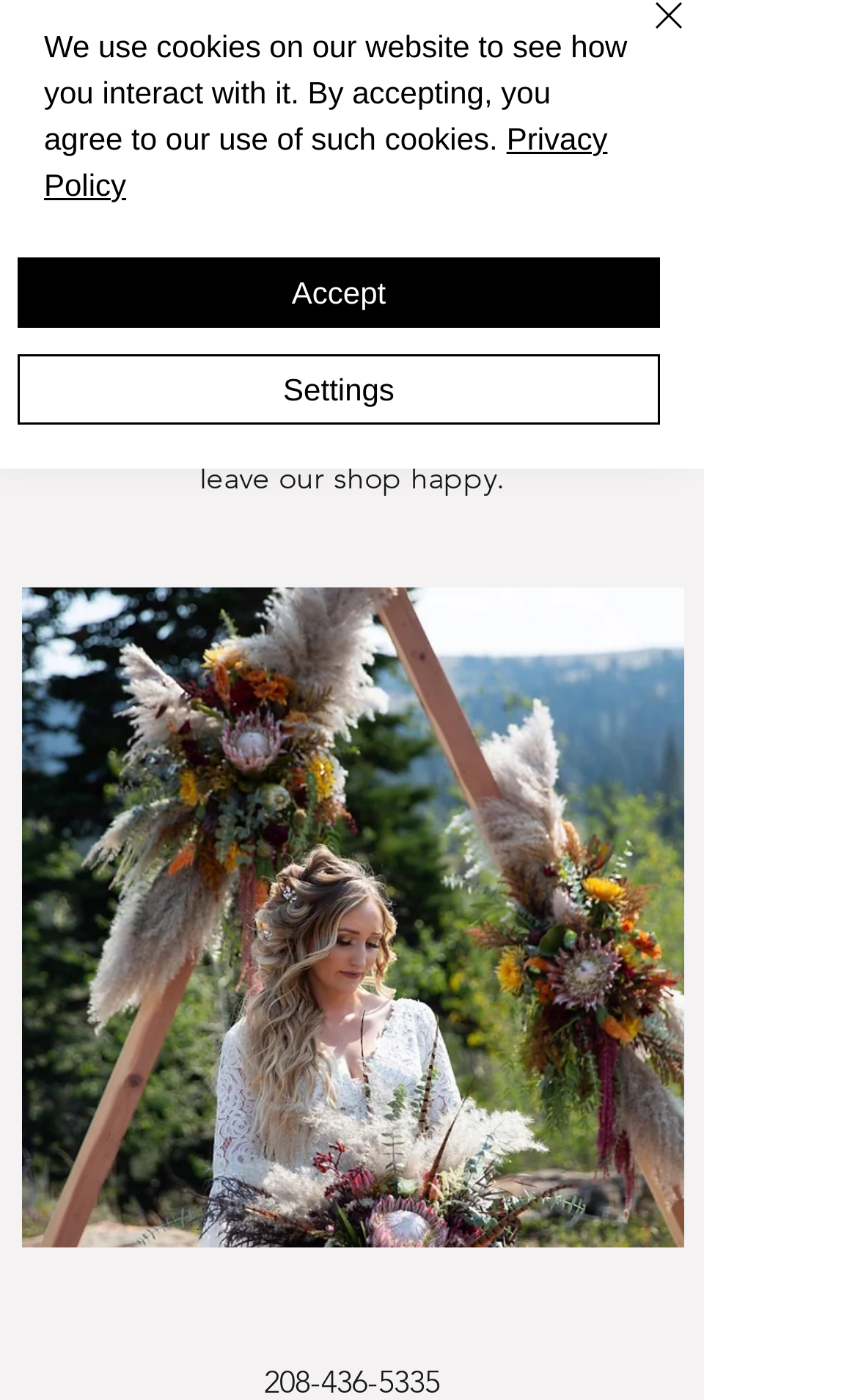Locate the bounding box of the UI element with the following description: "Meet and Fit".

None